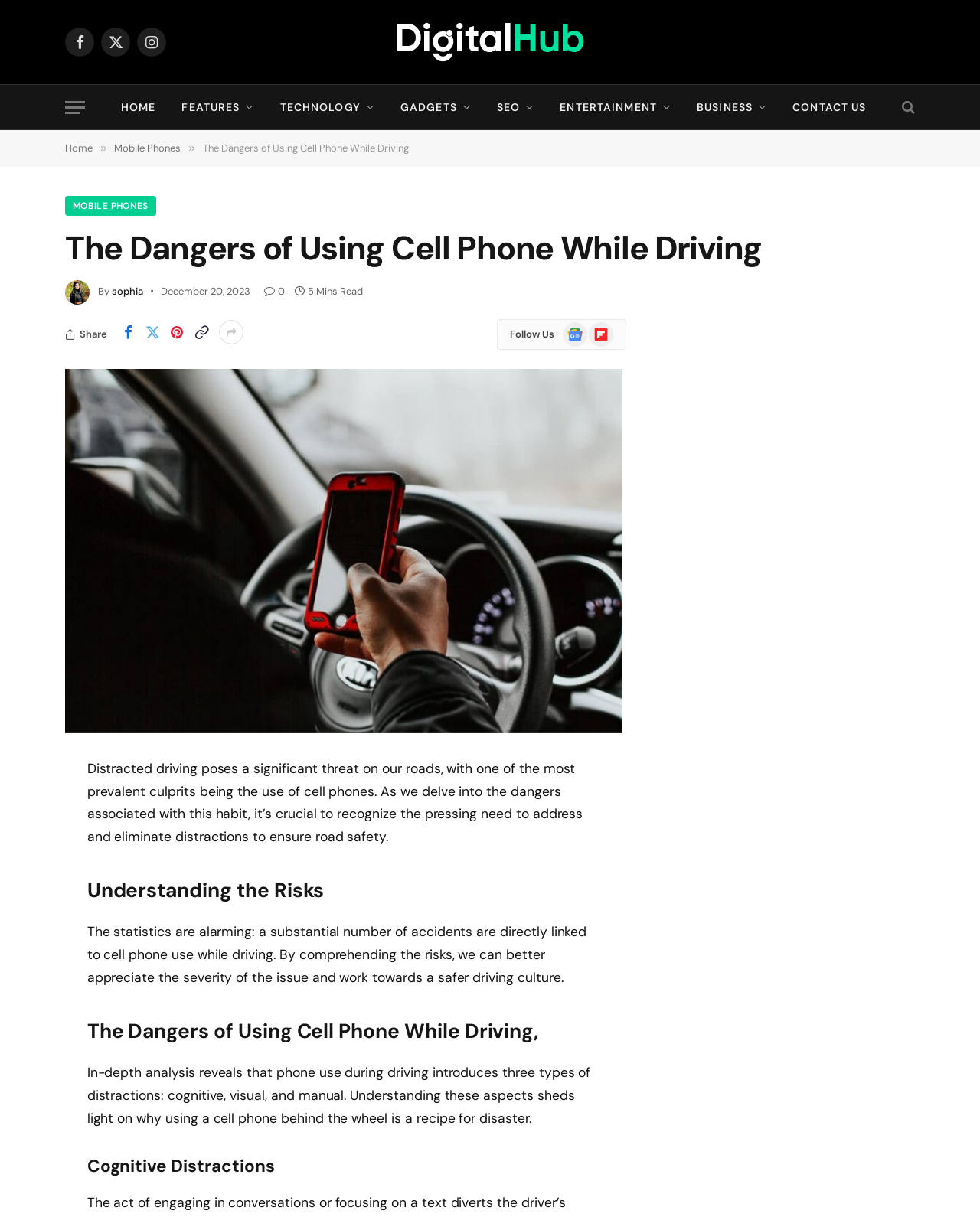How long does it take to read the article?
Provide a thorough and detailed answer to the question.

I found the answer by looking at the static text element with the text '5 Mins Read', which indicates the estimated time required to read the article.